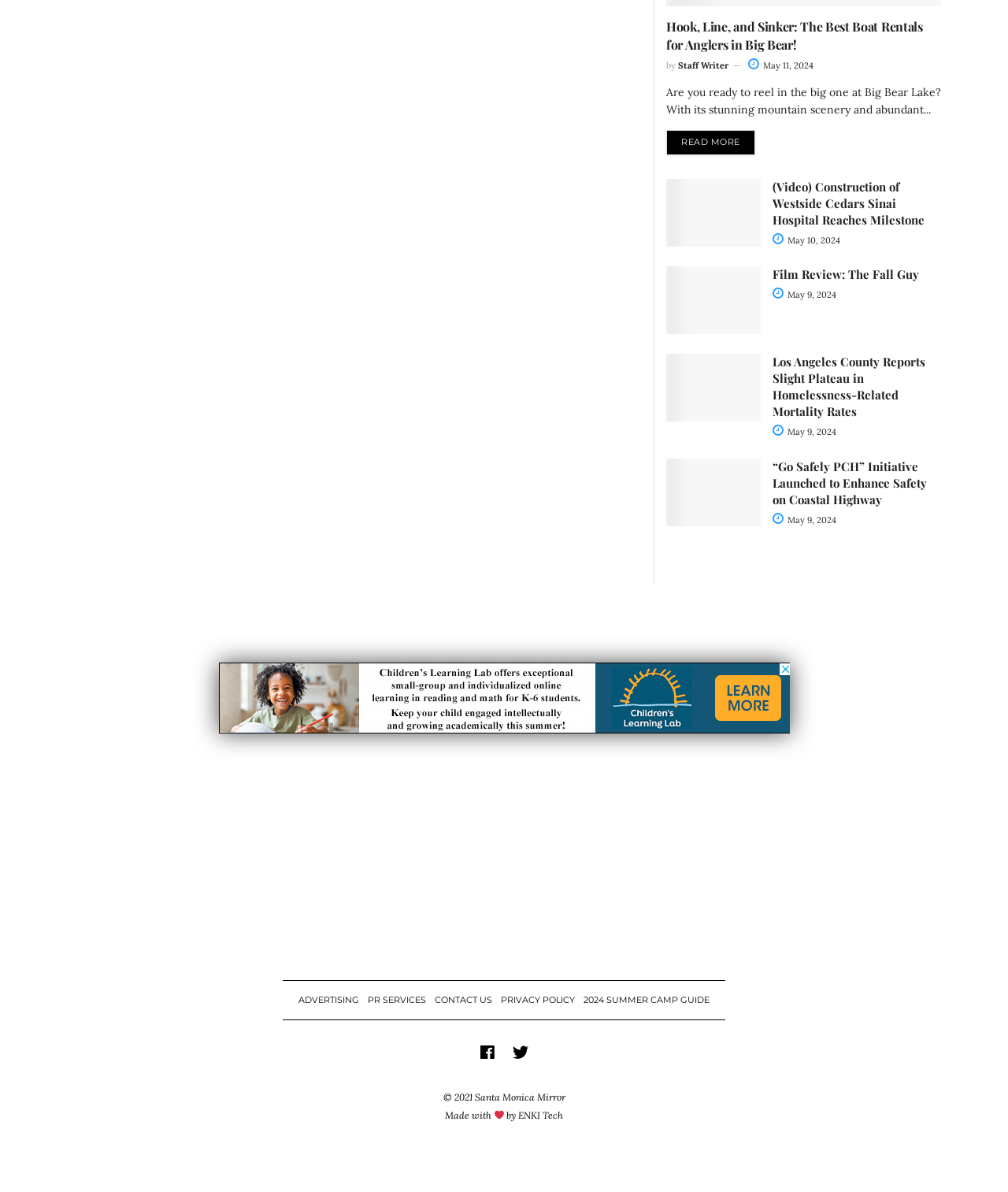Locate the bounding box of the UI element described by: "2024 Summer Camp Guide" in the given webpage screenshot.

[0.579, 0.834, 0.704, 0.844]